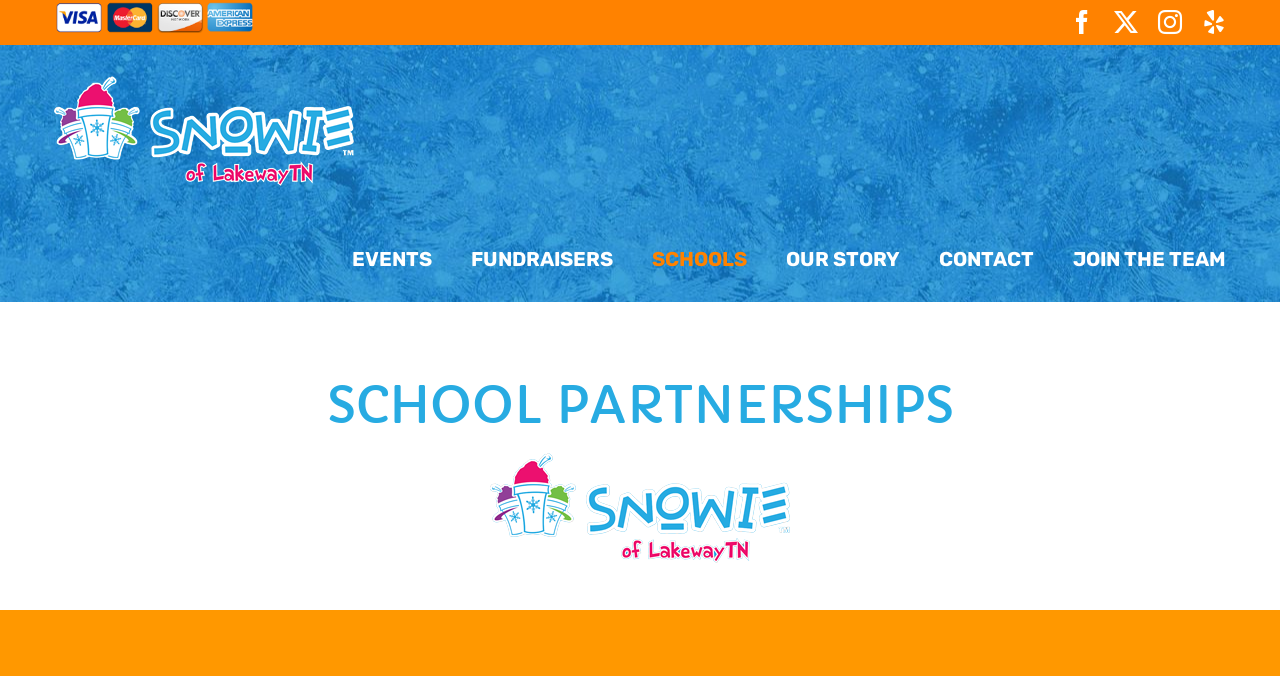Point out the bounding box coordinates of the section to click in order to follow this instruction: "Visit our story".

[0.614, 0.321, 0.703, 0.445]